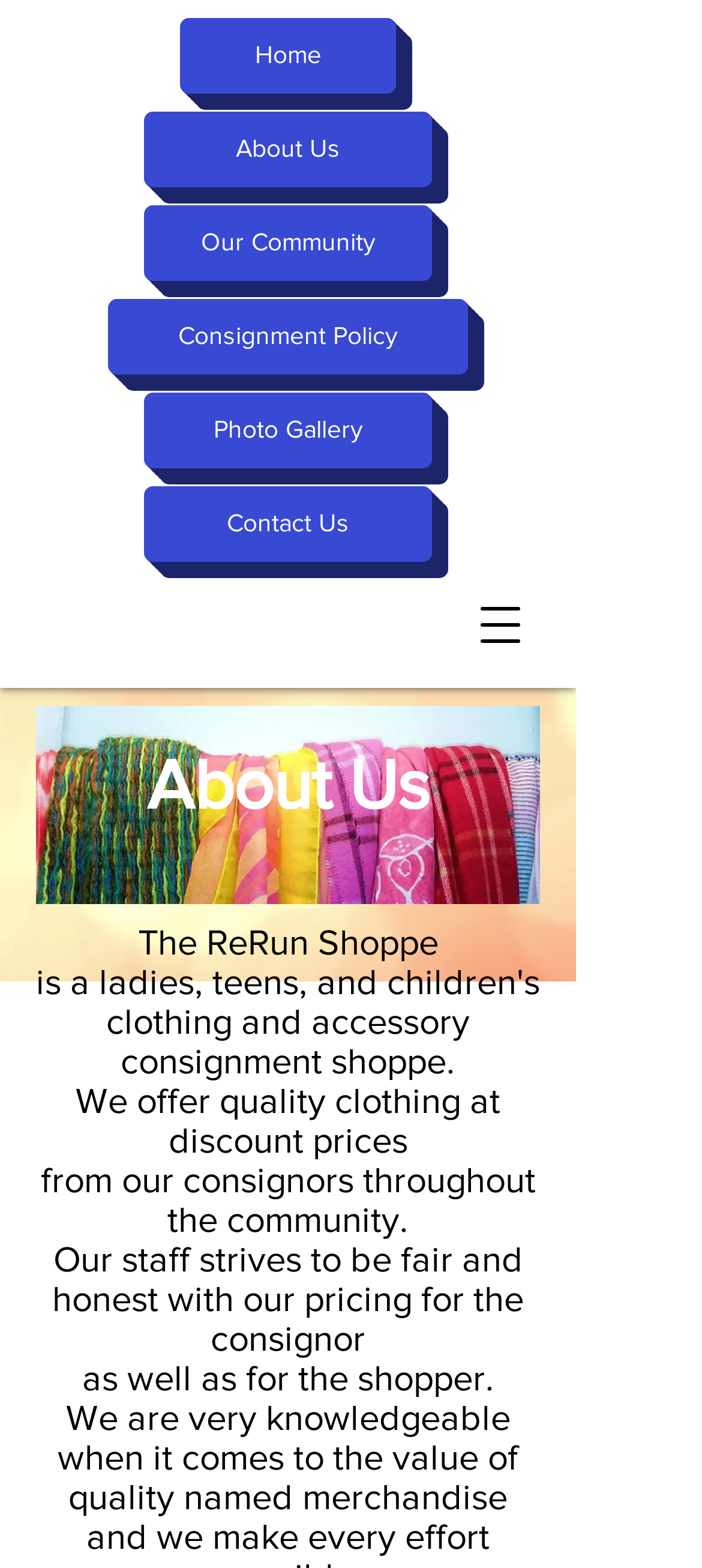What is the purpose of the staff?
Please respond to the question thoroughly and include all relevant details.

I found the answer by reading the StaticText element with the text 'Our staff strives to be fair and honest with our pricing for the consignor as well as for the shopper.' at coordinates [0.074, 0.79, 0.746, 0.866]. This text describes the purpose of the staff.